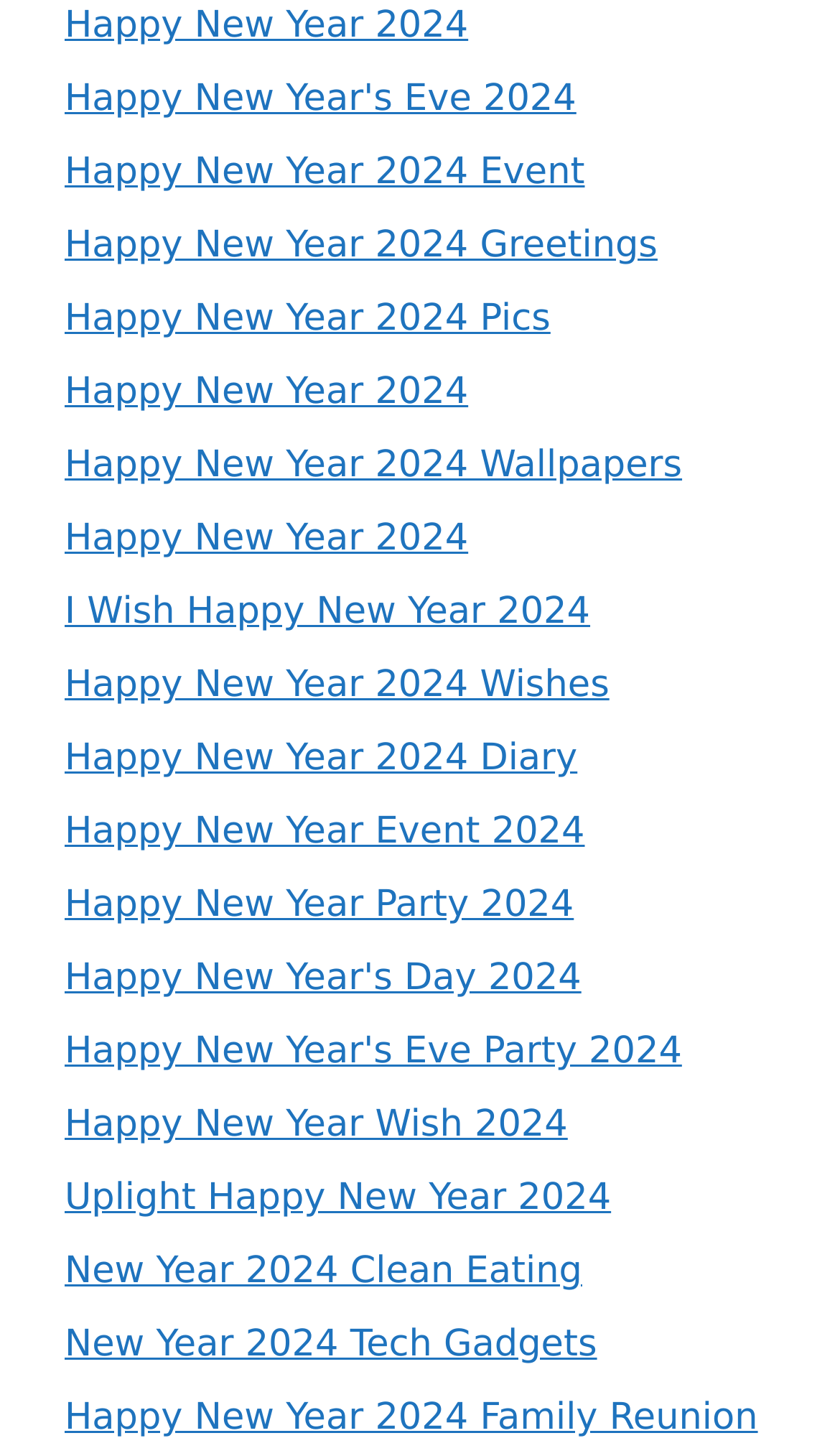Determine the bounding box for the described UI element: "TikTok".

None